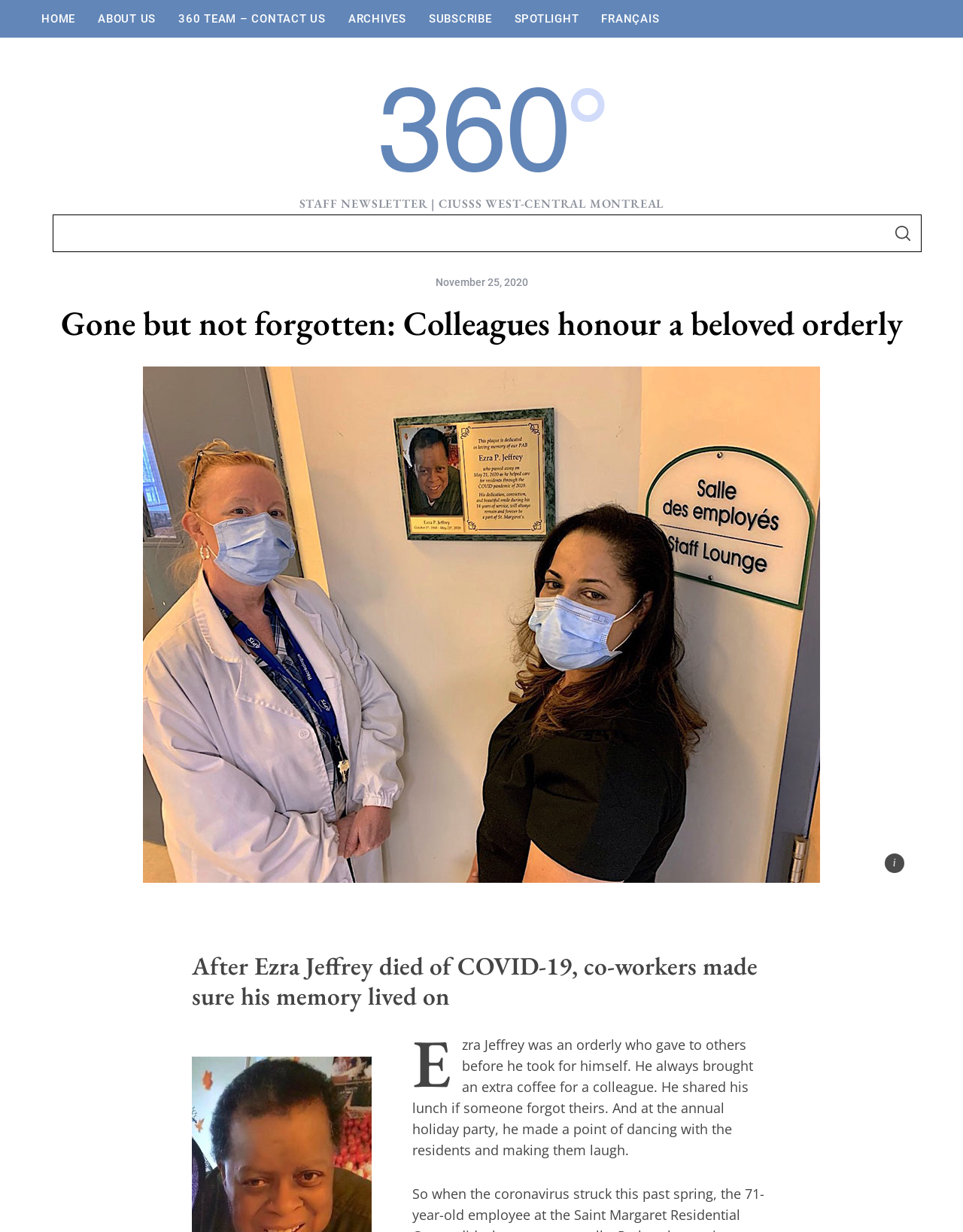Provide the bounding box coordinates for the area that should be clicked to complete the instruction: "Search for something".

[0.055, 0.174, 0.957, 0.205]